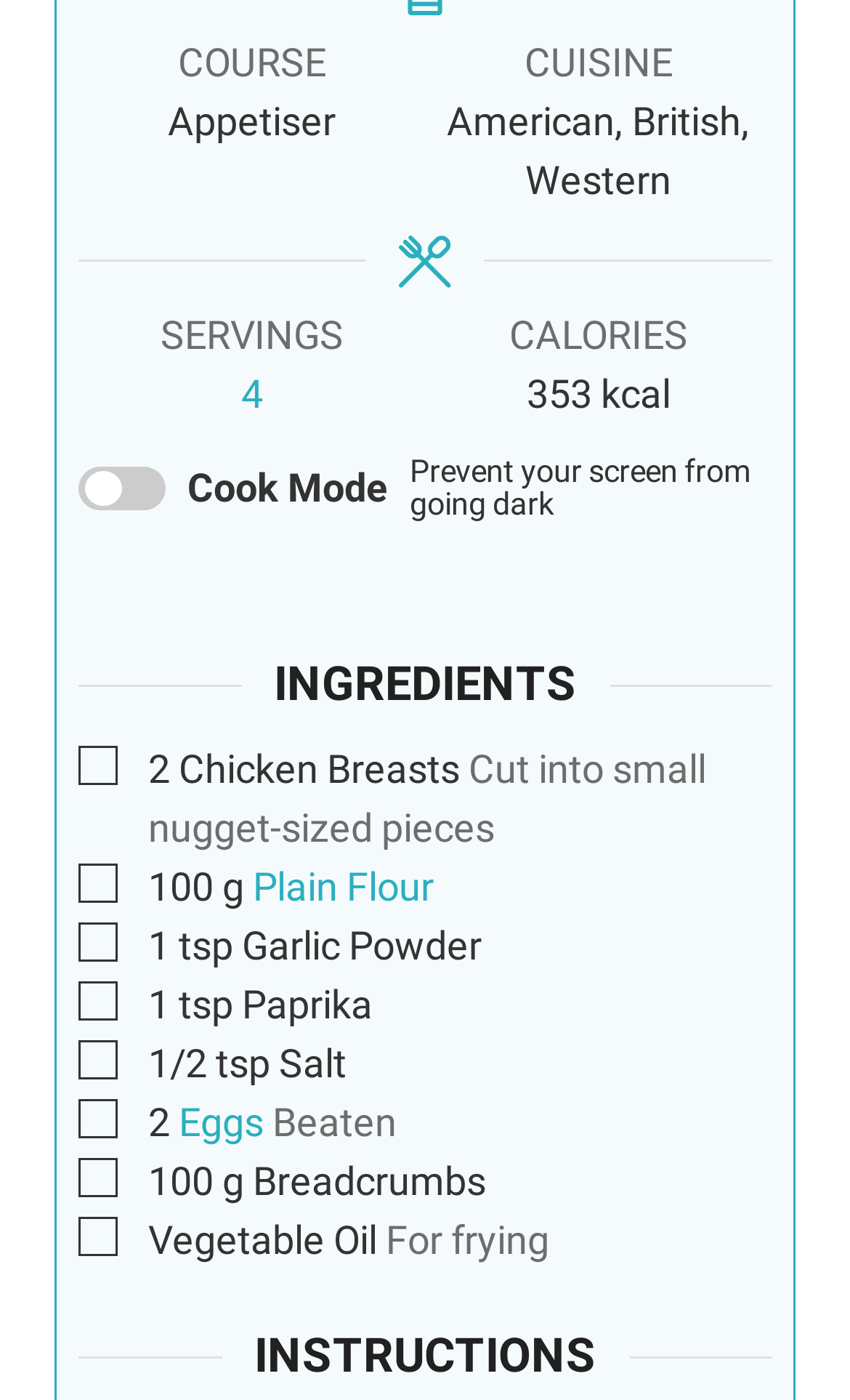What is the last instruction in the recipe?
Answer the question with as much detail as possible.

I determined the answer by examining the 'INSTRUCTIONS' section of the webpage, which does not provide a specific last instruction. The section only has a heading, but no actual instructions are listed.